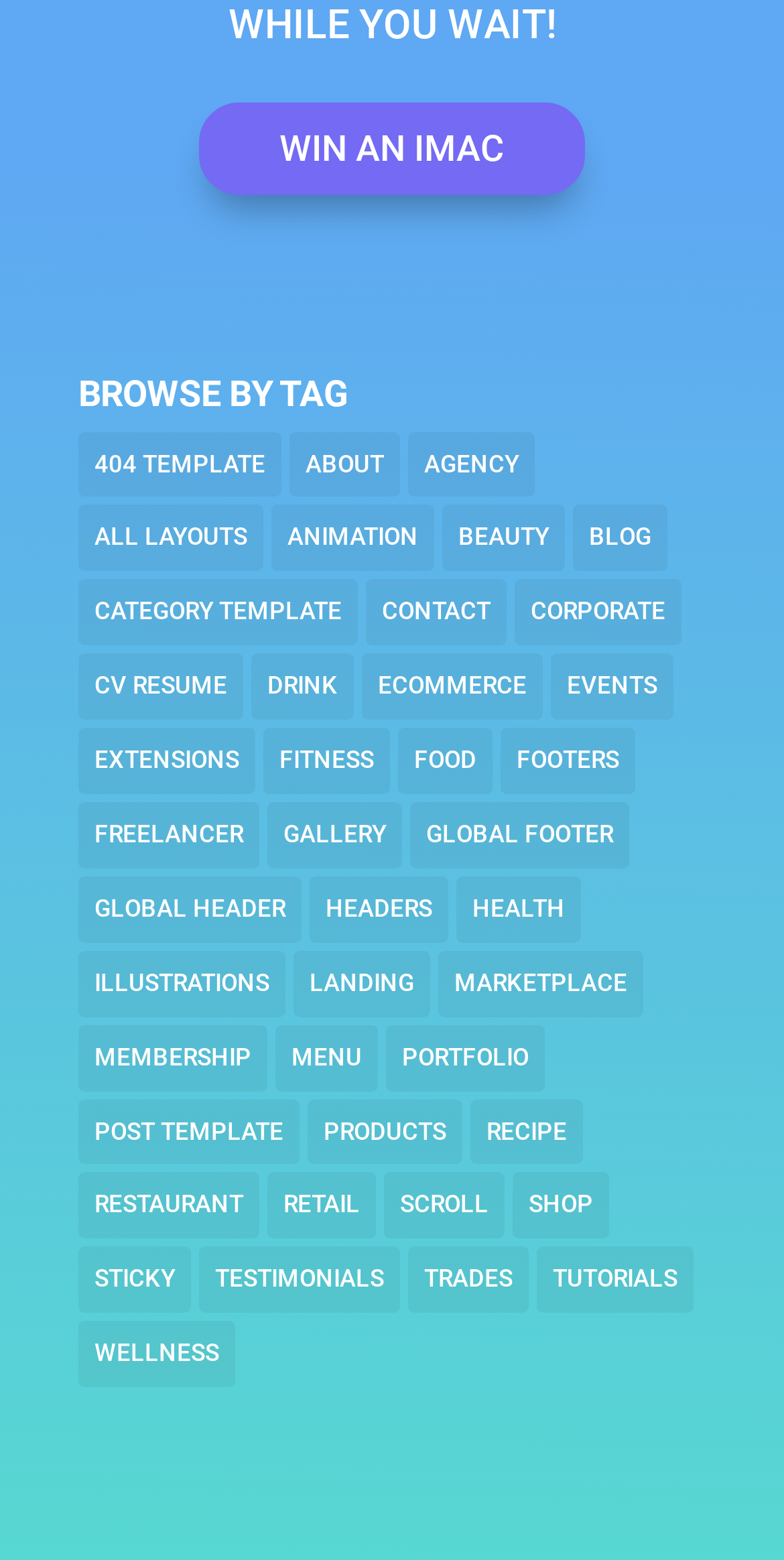Please determine the bounding box coordinates of the element's region to click for the following instruction: "Explore all layouts".

[0.1, 0.324, 0.336, 0.366]